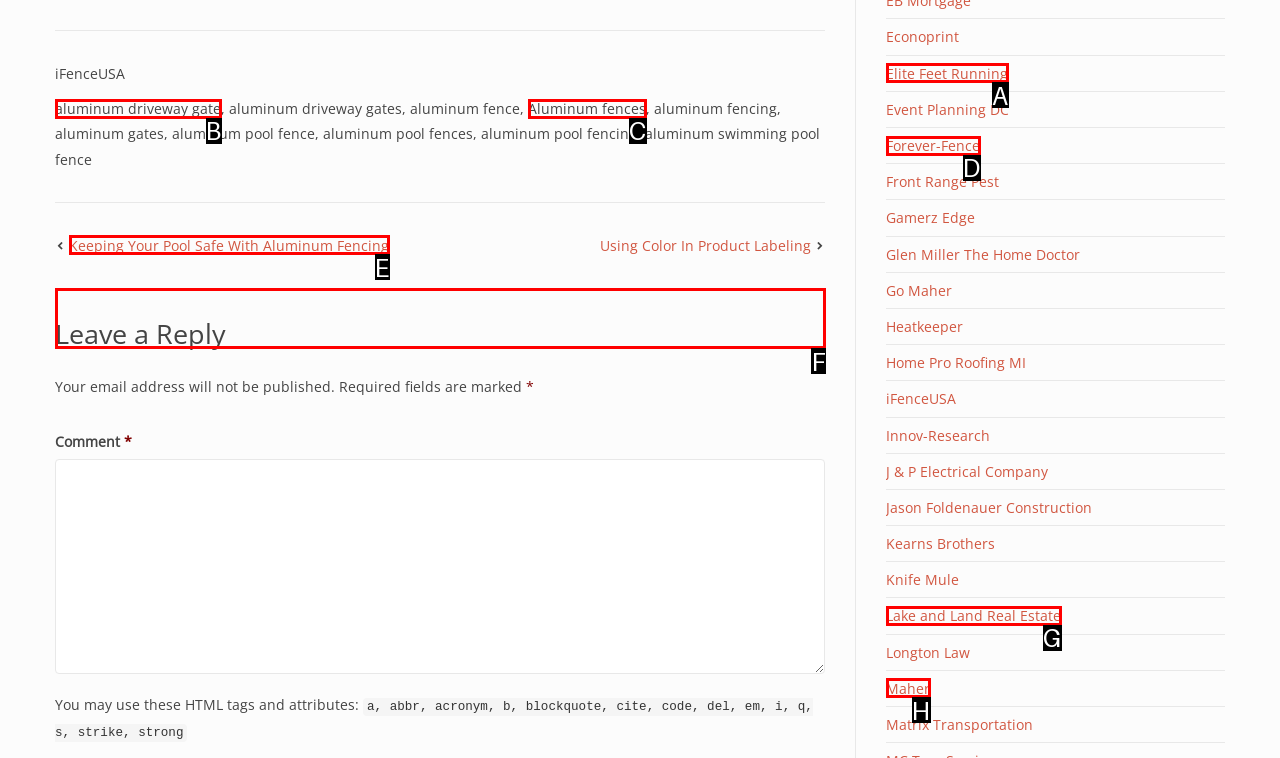Indicate which red-bounded element should be clicked to perform the task: Check out Social Wellbeing Answer with the letter of the correct option.

None